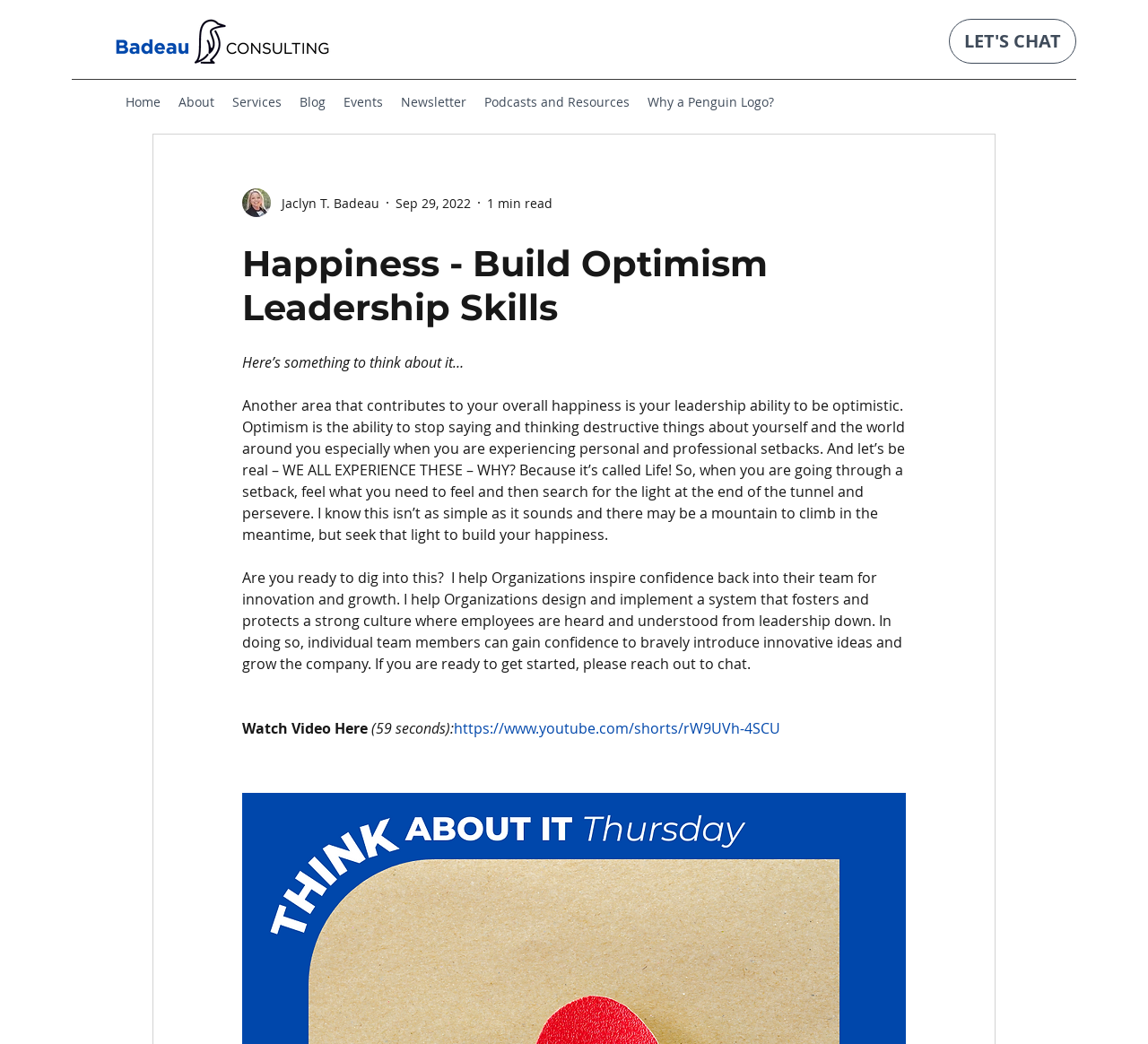Respond to the question below with a concise word or phrase:
What is the logo of the website?

bc-logo-full-color-hex-500px_72ppi.png